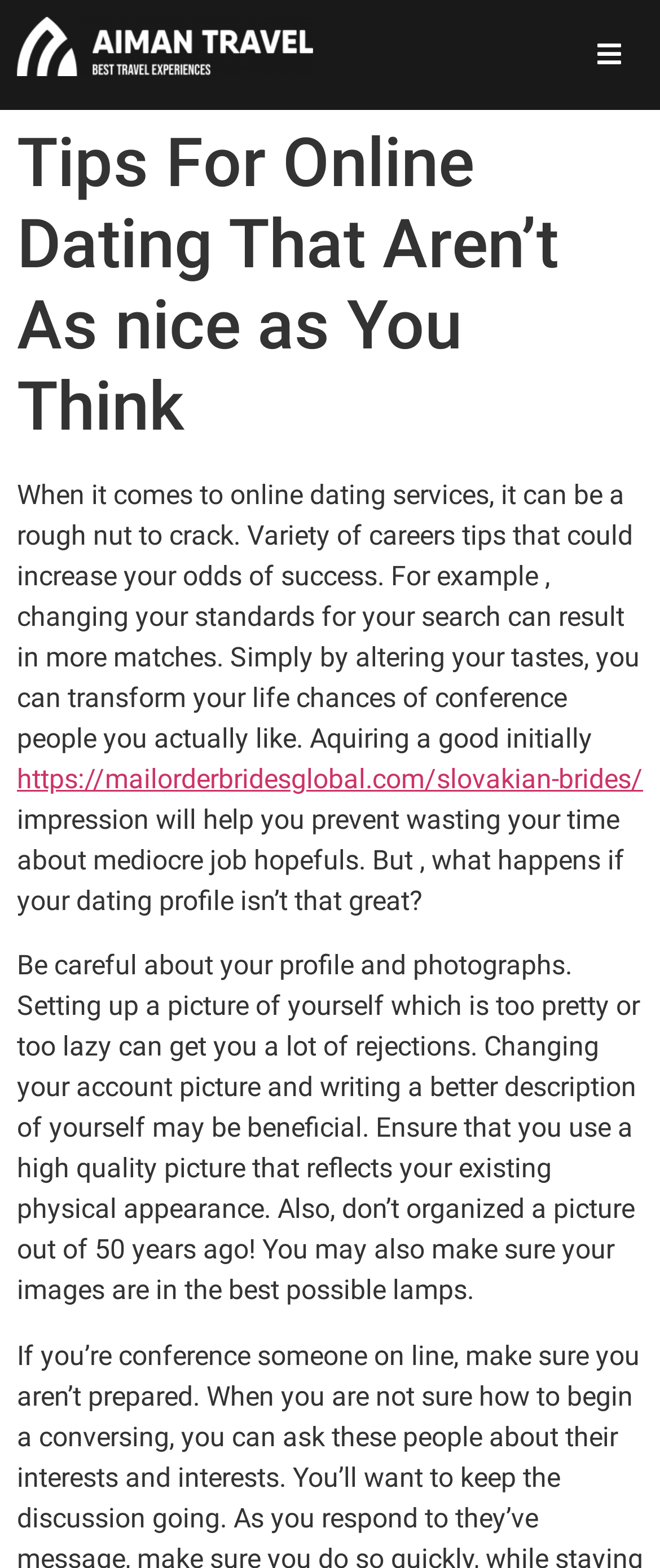What is the purpose of the webpage?
Look at the image and respond to the question as thoroughly as possible.

Based on the content of the webpage, it appears to provide tips and advice for online dating, including how to improve one's profile and increase the chances of success.